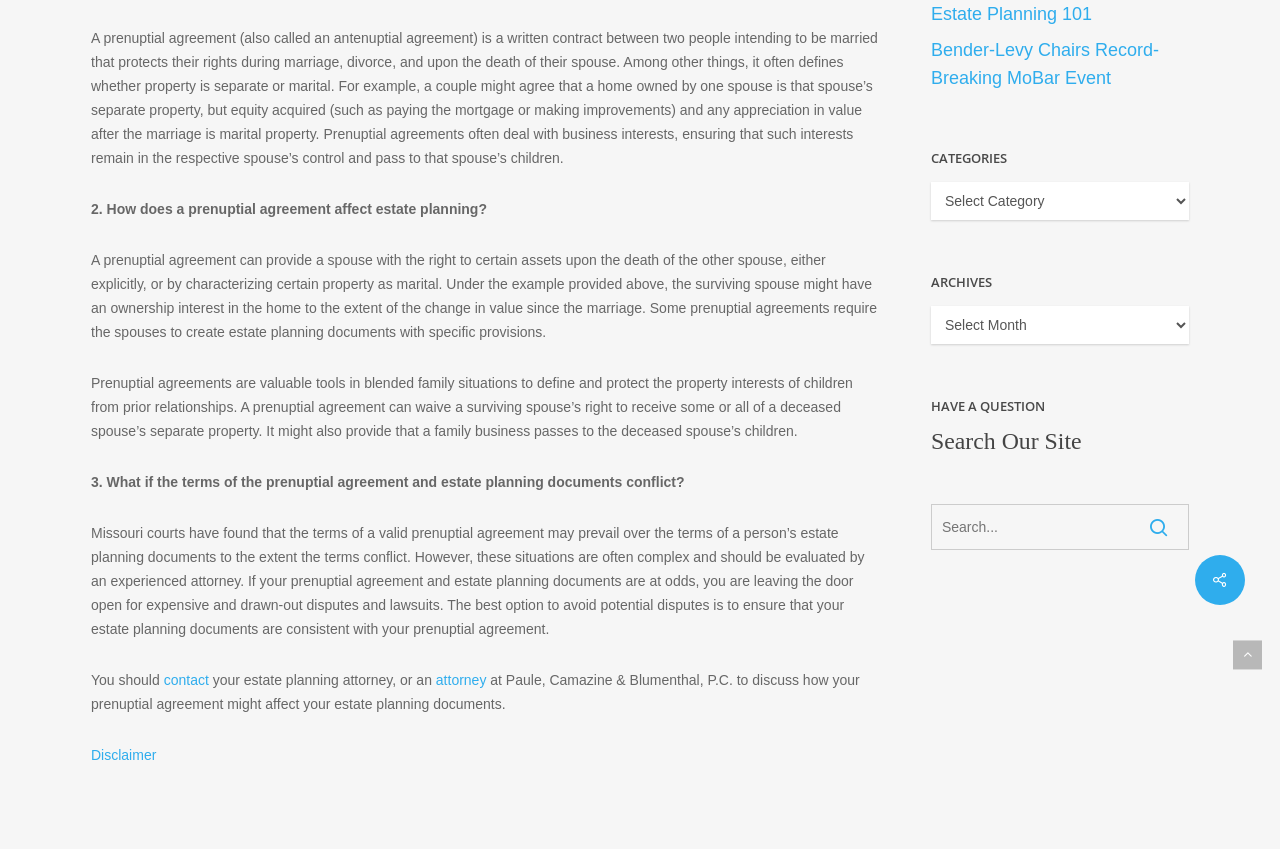Please determine the bounding box coordinates for the element with the description: "Estate Planning 101".

[0.727, 0.0, 0.929, 0.033]